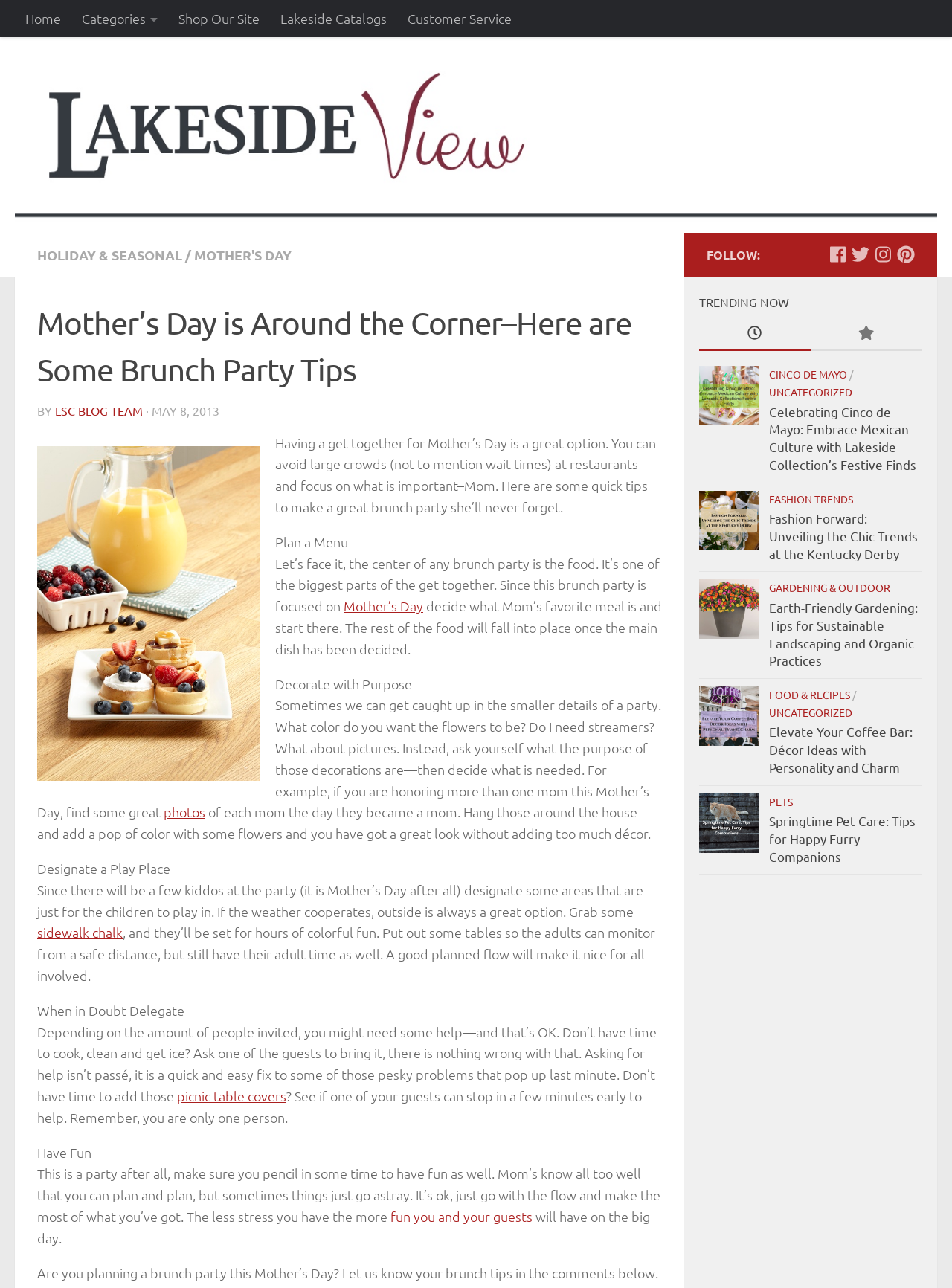What is suggested to avoid at restaurants on Mother's Day? Analyze the screenshot and reply with just one word or a short phrase.

Large crowds and wait times